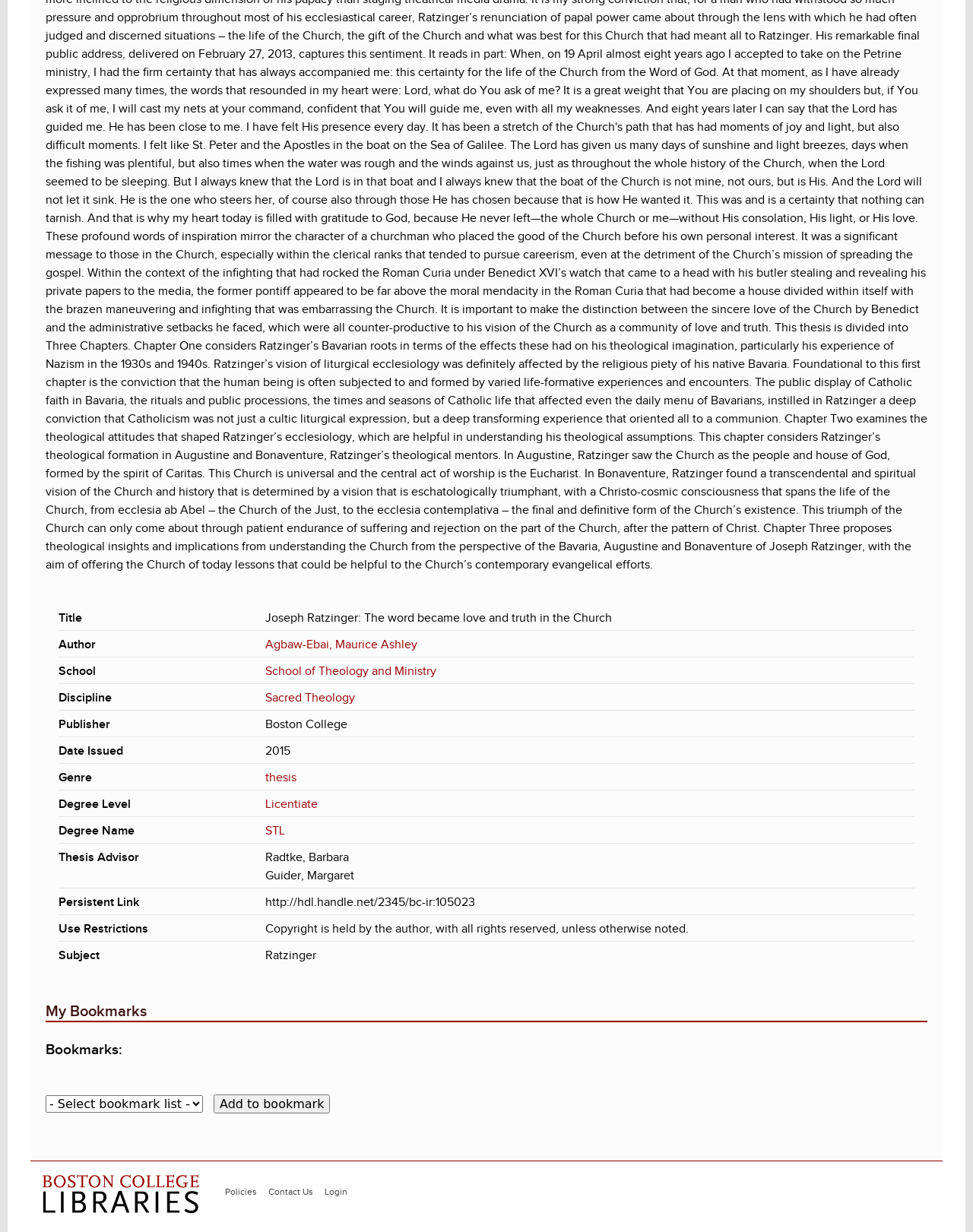Please find the bounding box for the following UI element description. Provide the coordinates in (top-left x, top-left y, bottom-right x, bottom-right y) format, with values between 0 and 1: Contact Us

[0.276, 0.963, 0.322, 0.971]